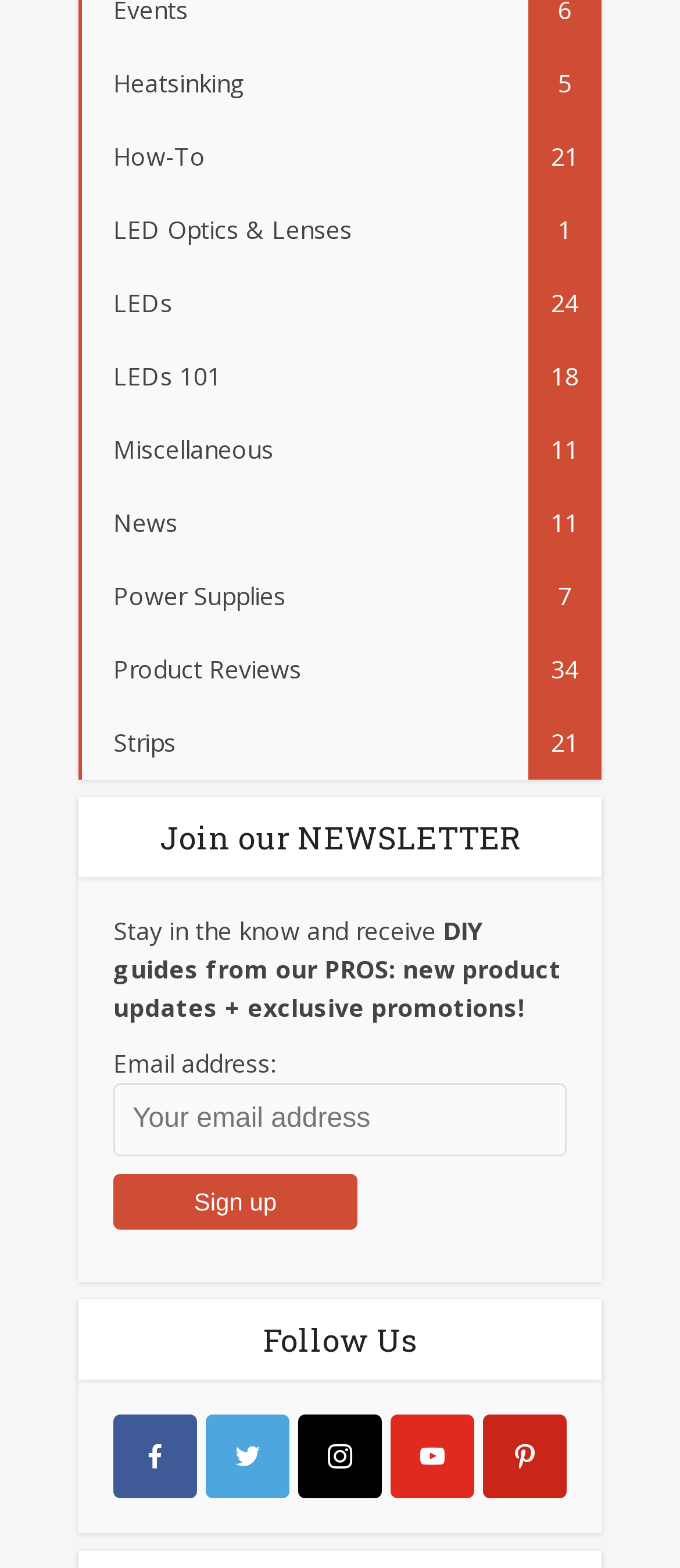Find the bounding box coordinates of the element you need to click on to perform this action: 'Enter email address'. The coordinates should be represented by four float values between 0 and 1, in the format [left, top, right, bottom].

[0.167, 0.69, 0.833, 0.737]